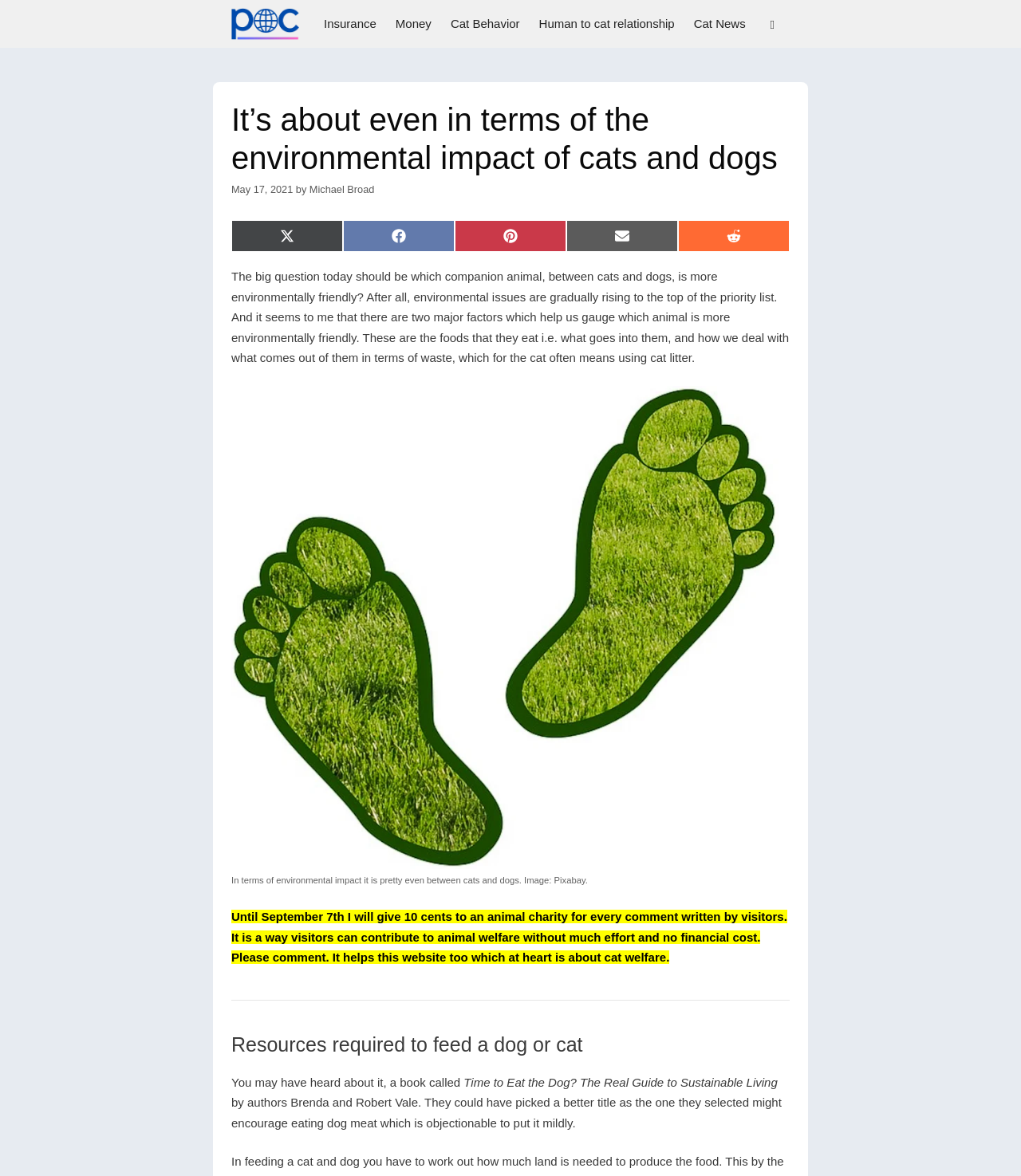Given the element description: "Insurance", predict the bounding box coordinates of this UI element. The coordinates must be four float numbers between 0 and 1, given as [left, top, right, bottom].

[0.308, 0.0, 0.378, 0.041]